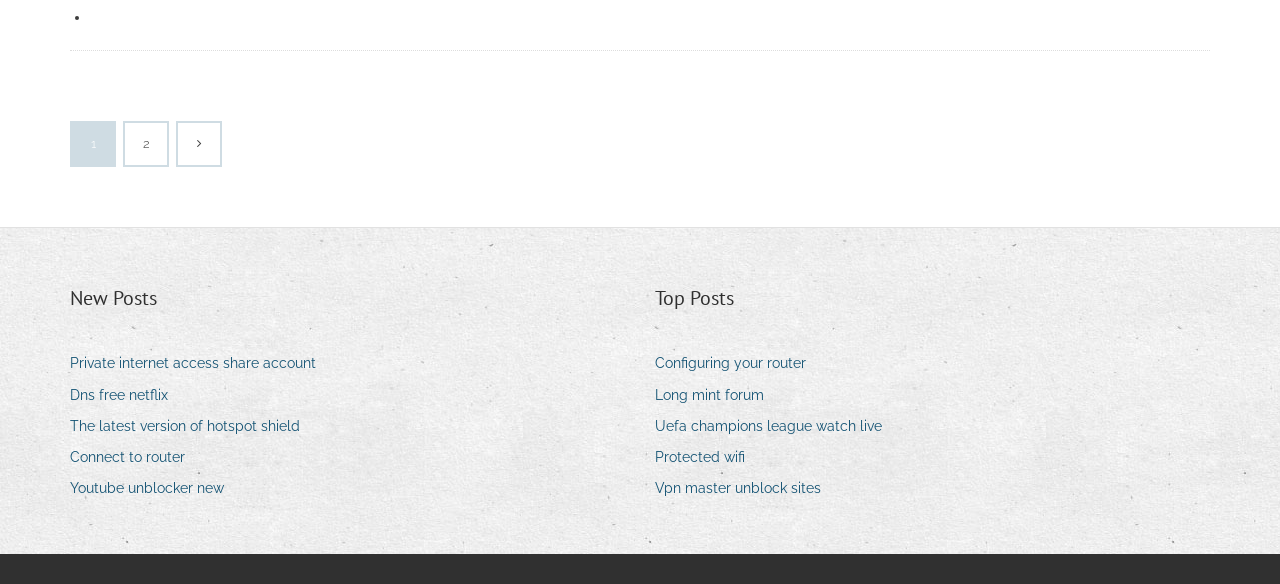Please answer the following question using a single word or phrase: 
How many links are there in the Top Posts section?

5